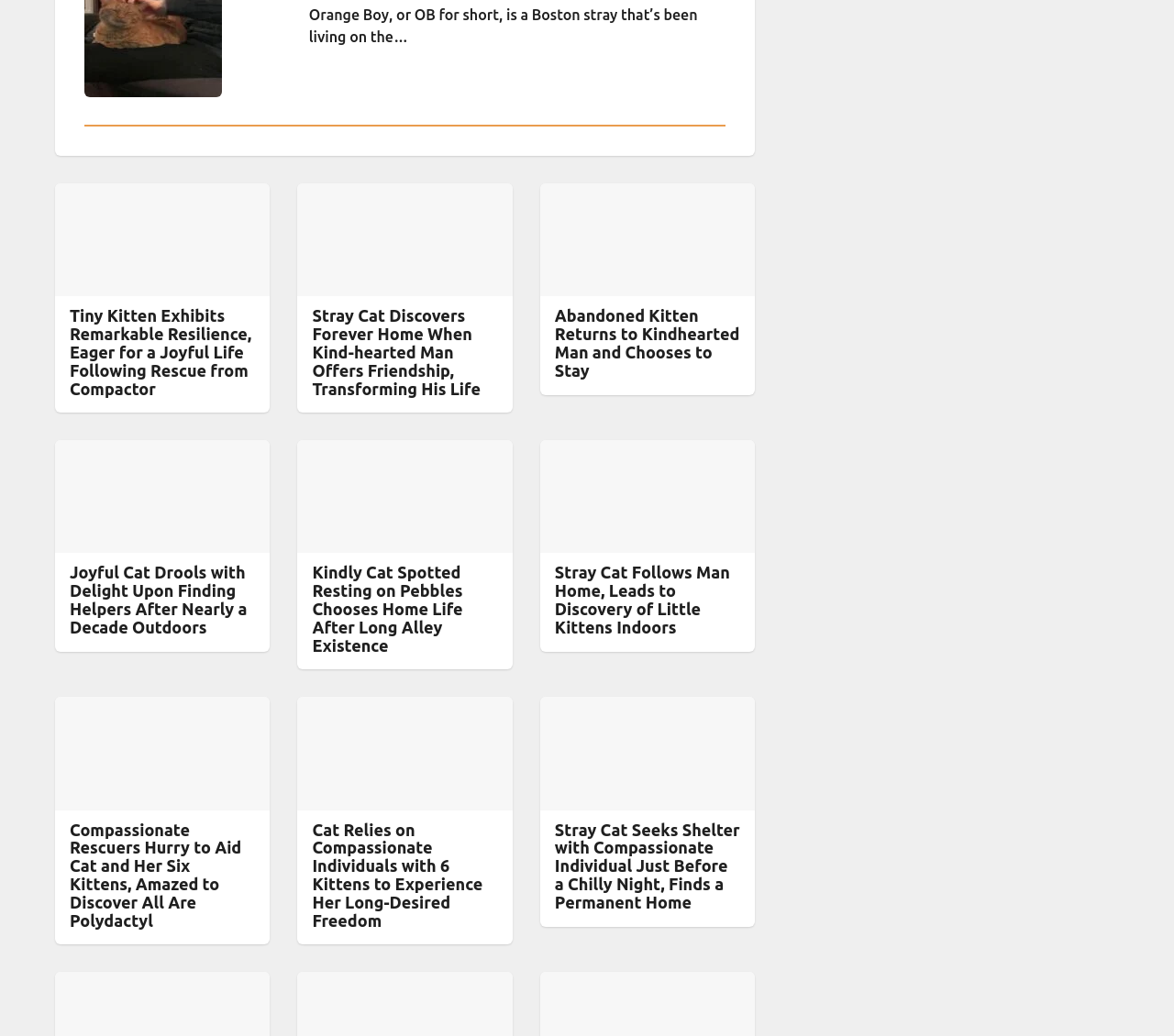Respond to the question below with a single word or phrase: How many articles are on this webpage?

12